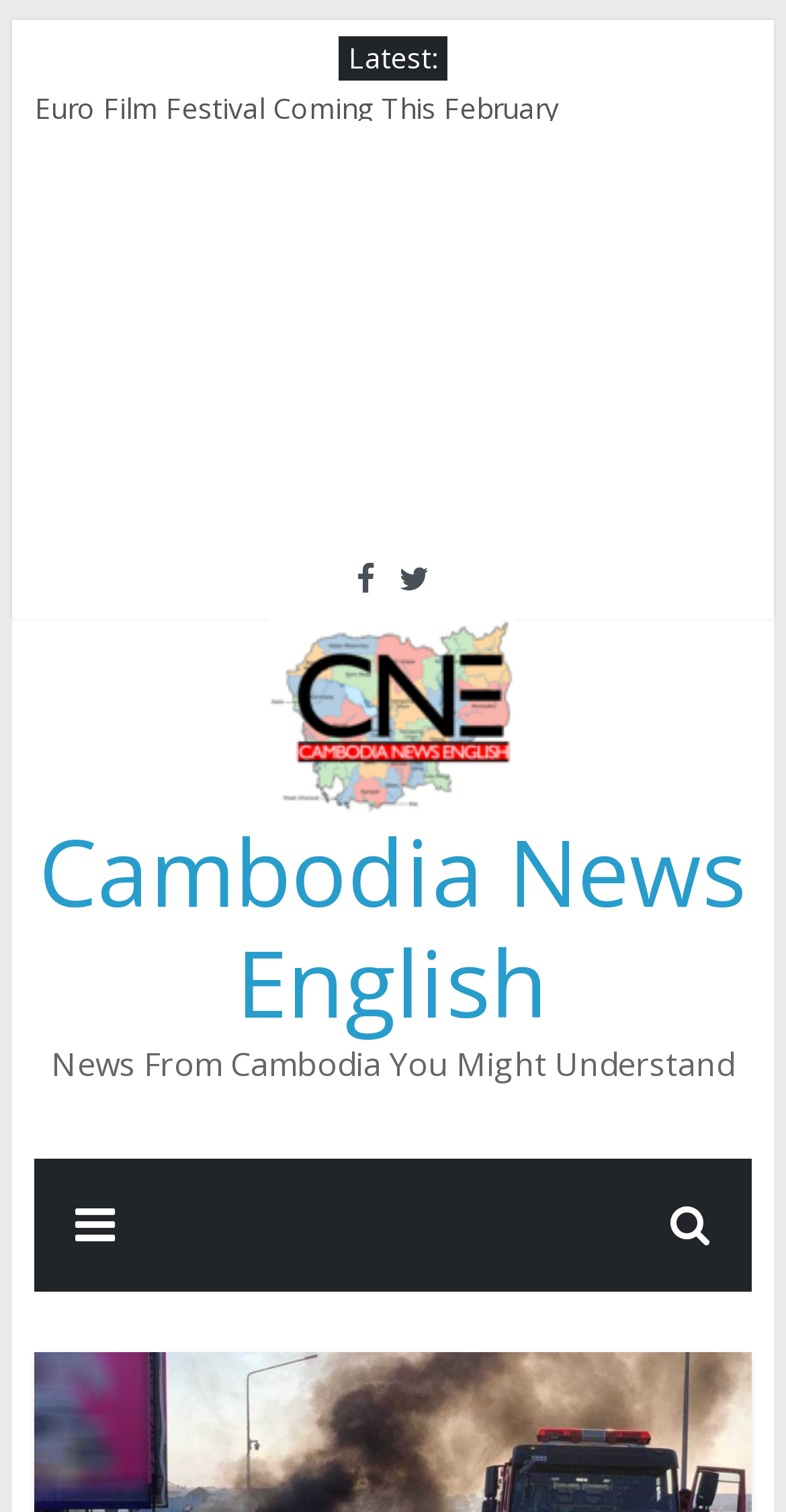Give a full account of the webpage's elements and their arrangement.

The webpage appears to be a news website, specifically focused on Cambodia news in English. At the top, there is a link to skip to the content, followed by a section labeled "Latest:" with several news article links listed below. These links have titles such as "50+ Drug Using Cops Fired Since October", "Euro Film Festival Coming This February", and "Baby Elephant Shot Dead In Mondulkiri", indicating a variety of news topics.

To the right of the "Latest:" section, there is an advertisement iframe taking up a significant portion of the screen. Below the advertisement, there are two social media links, represented by icons, and a link to the website's homepage, "Cambodia News English", accompanied by a logo image.

The main content of the webpage is headed by a title "Cambodia News English" and features a brief description "News From Cambodia You Might Understand". At the very bottom, there is another link, likely a footer link.

The webpage has a total of 7 links to news articles, 2 social media links, 3 links to the website's homepage, and 1 advertisement iframe.